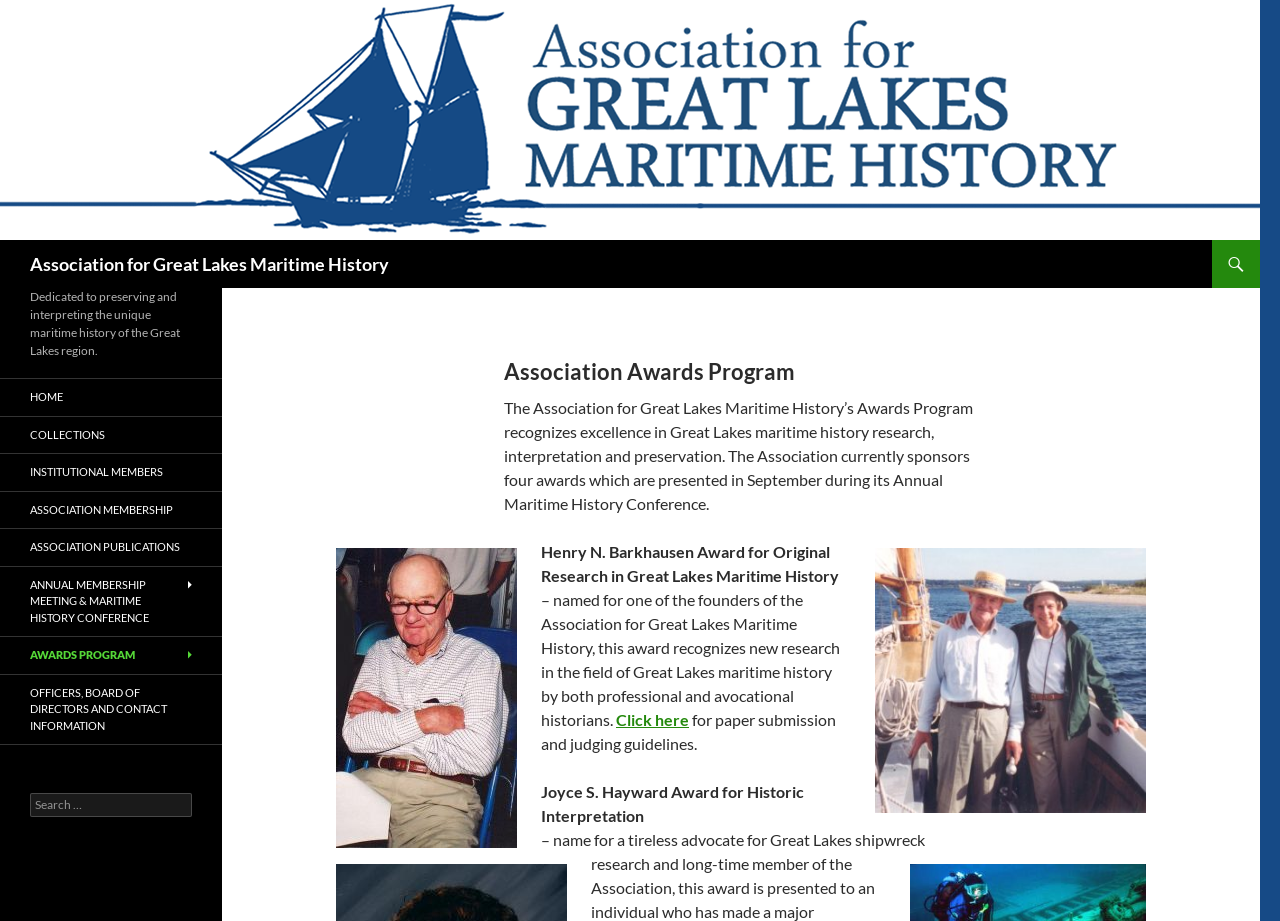Can you show the bounding box coordinates of the region to click on to complete the task described in the instruction: "Go to the Awards Program page"?

[0.0, 0.692, 0.173, 0.731]